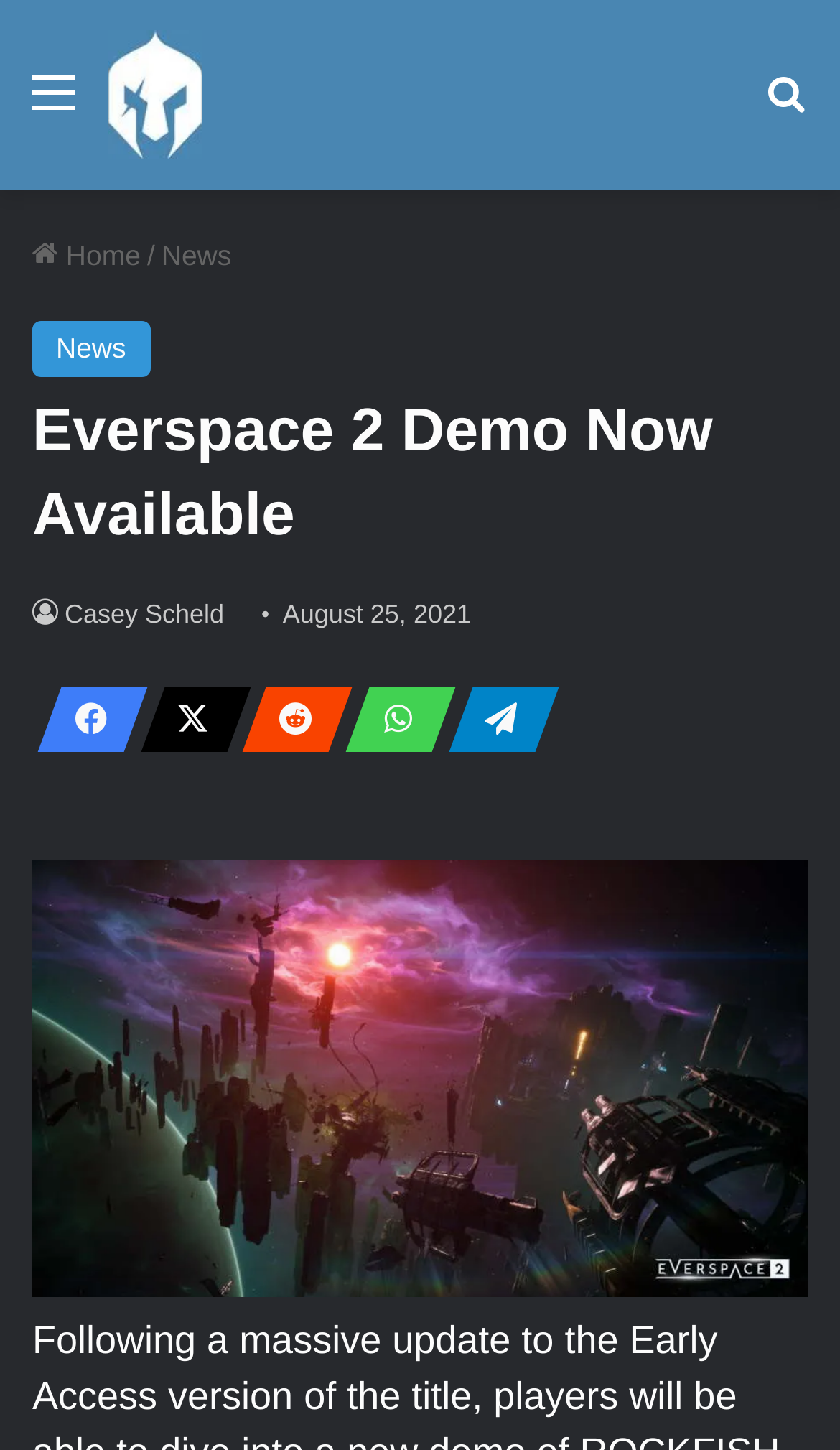When was the article published?
Can you give a detailed and elaborate answer to the question?

I found the publication date by looking at the static text element with the text 'August 25, 2021' which is located below the main heading of the article.